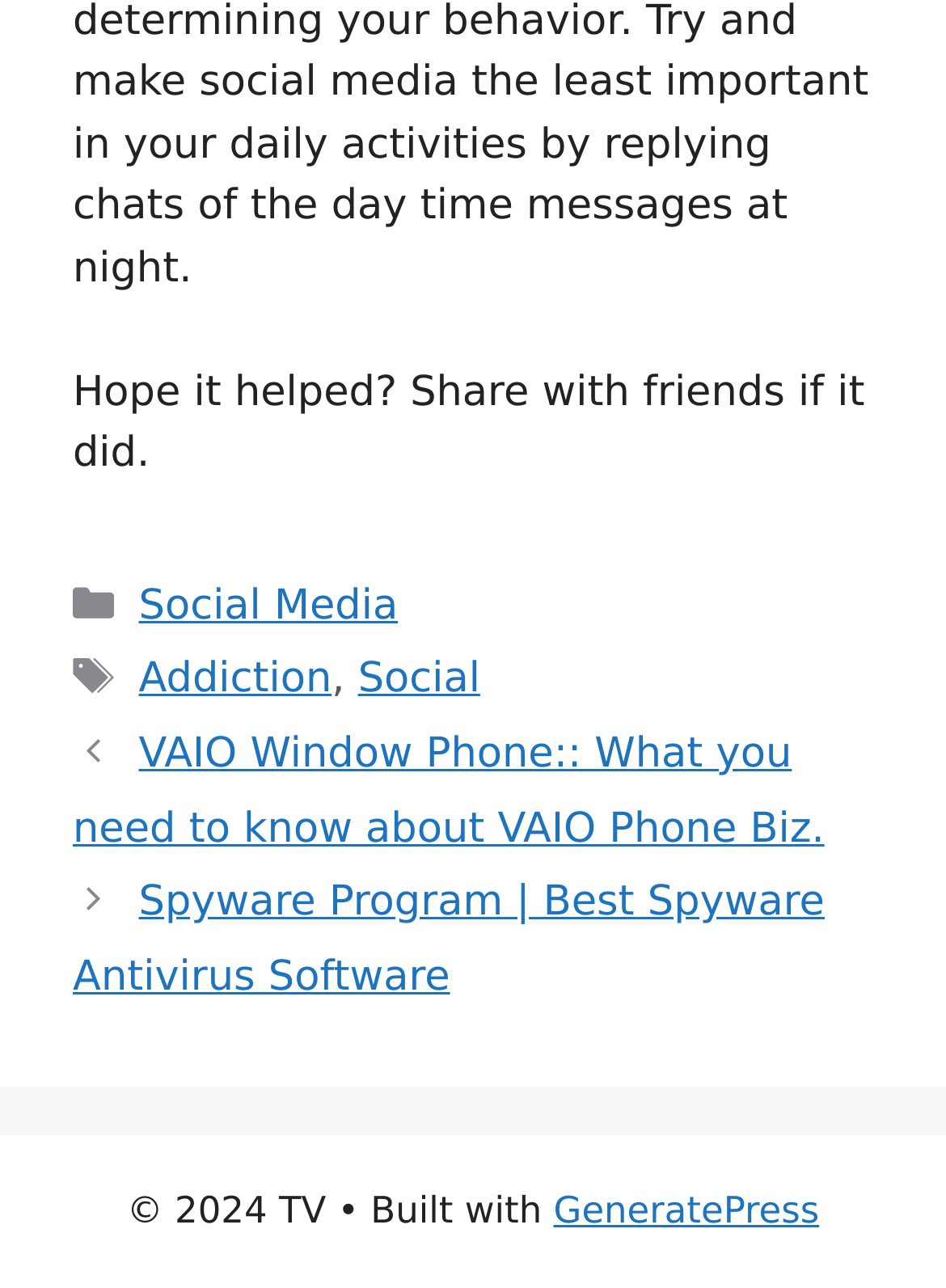Given the element description Social Media, specify the bounding box coordinates of the corresponding UI element in the format (top-left x, top-left y, bottom-right x, bottom-right y). All values must be between 0 and 1.

[0.147, 0.452, 0.421, 0.489]